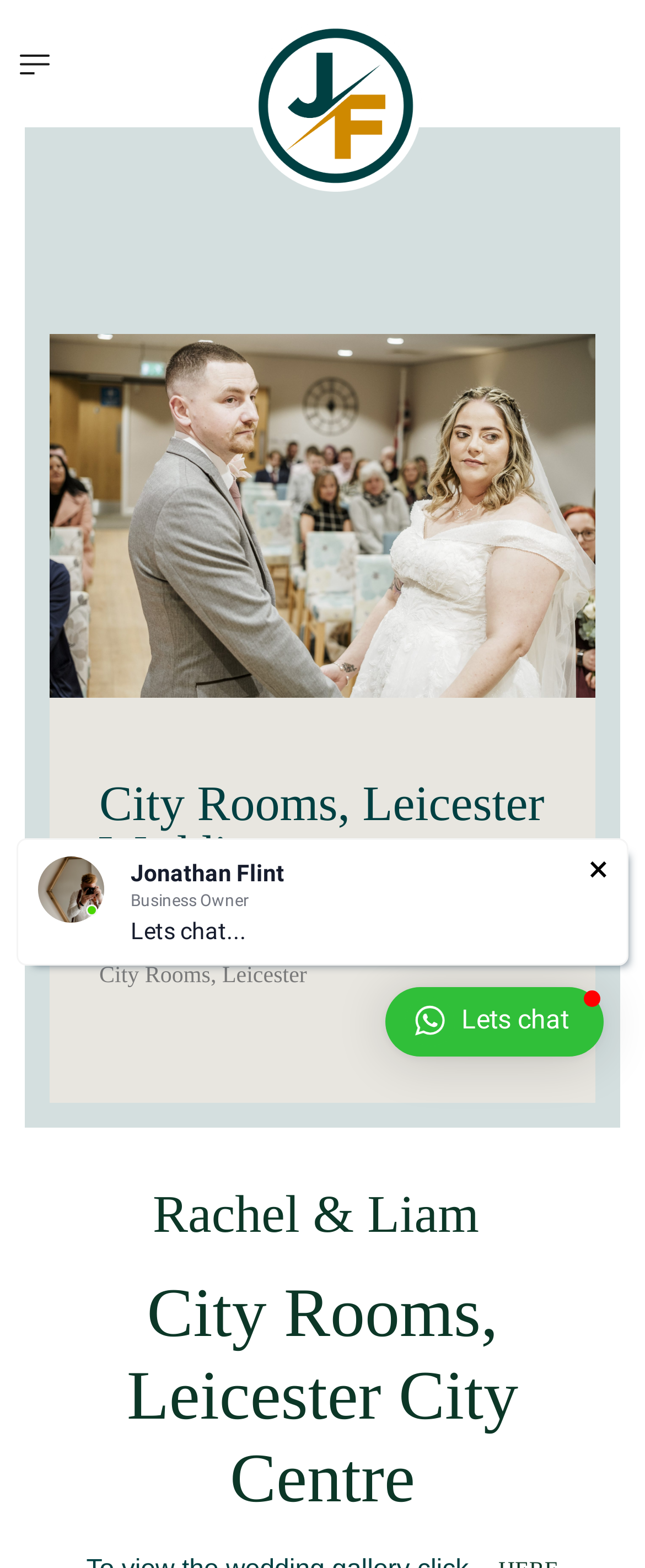Offer a comprehensive description of the webpage’s content and structure.

The webpage appears to be a wedding photography website, specifically showcasing a wedding event at City Rooms in Leicester. 

At the top left corner, there is a link, and to its right, there is another link. Below these links, the photographer's name, "Jonathan Flint", is displayed, followed by his title, "Business Owner". 

Further down, there is a call-to-action, "Lets chat...", and to its right, a close button, "×", is positioned. 

The main content of the webpage is divided into two sections. On the left side, there is a heading, "City Rooms, Leicester Wedding", followed by a description of the wedding event, "Ceremony/Reception – County Hall, Leicester. City Rooms, Leicester". 

On the right side, there are two headings, "Rachel & Liam" and "City Rooms, Leicester City Centre", which seem to be related to the wedding couple and the wedding location, respectively.